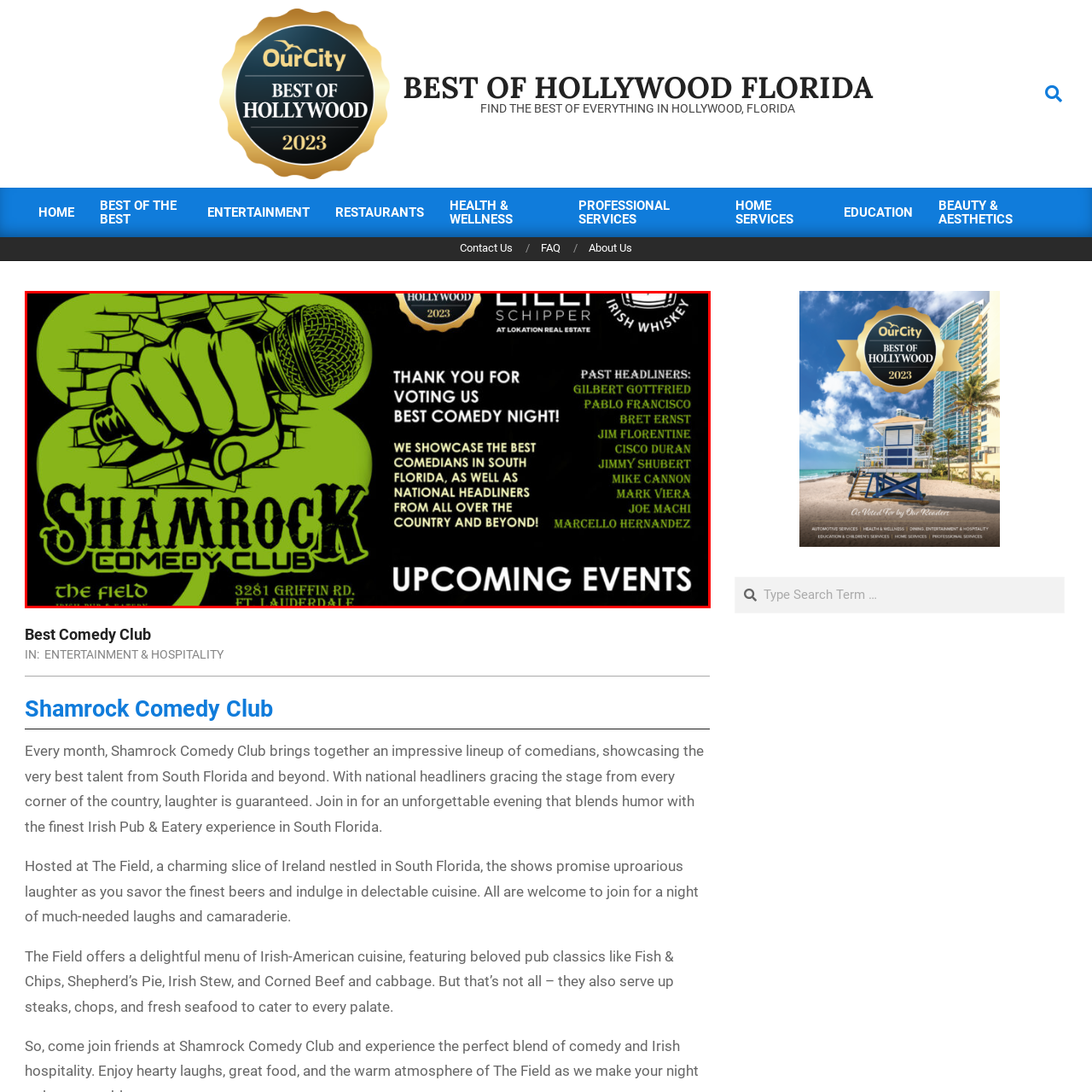What is the address of the comedy club?
Analyze the highlighted section in the red bounding box of the image and respond to the question with a detailed explanation.

The address of the comedy club is noted in the image, providing the location of the club for potential visitors.